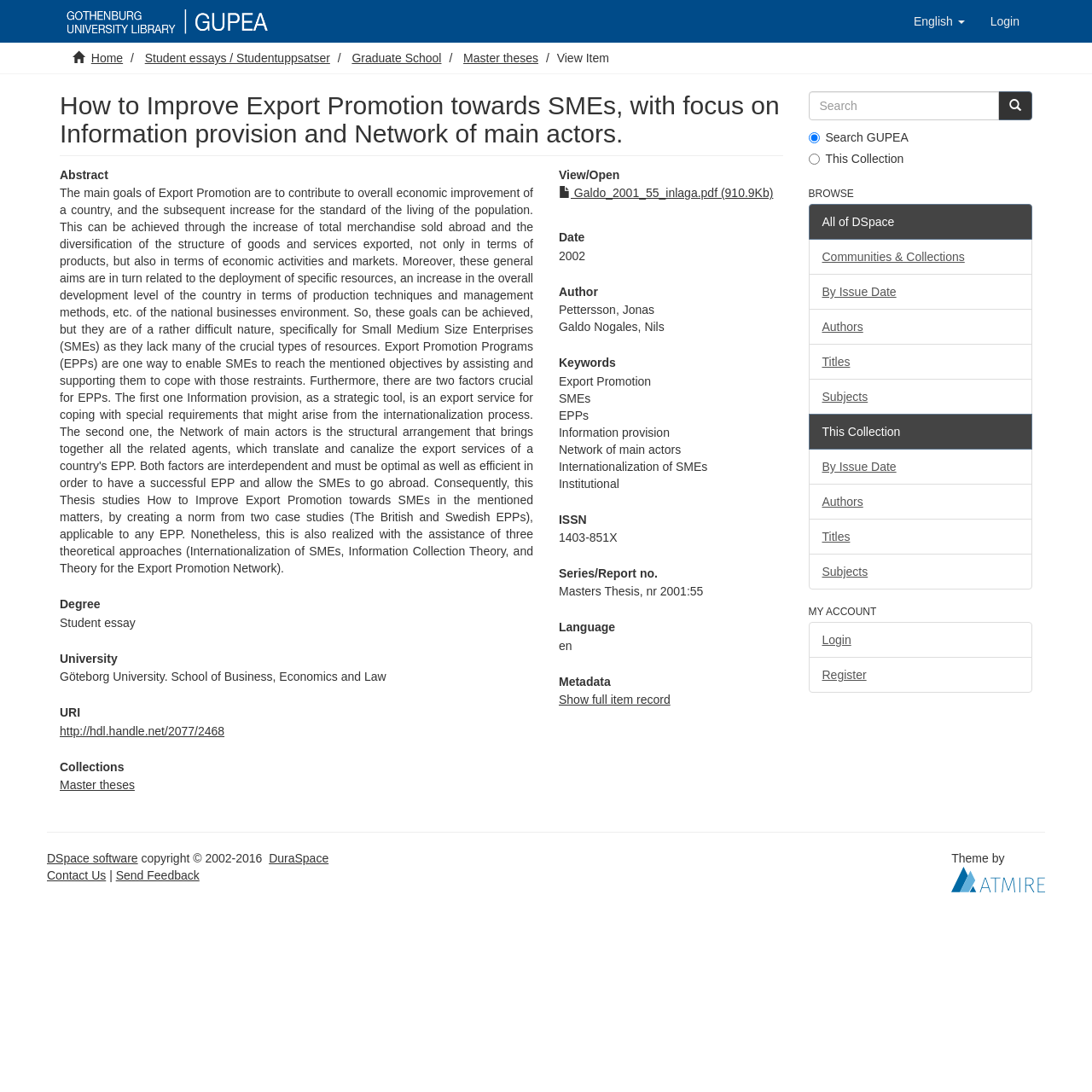Describe all the significant parts and information present on the webpage.

This webpage appears to be a academic paper's metadata page, specifically a master's thesis titled "How to Improve Export Promotion towards SMEs, with focus on Information provision and Network of main actors." The page is divided into several sections.

At the top, there is a navigation bar with links to "Home", "Student essays", "Graduate School", and "Master theses". Below this, there is a section with a heading "Abstract" followed by a section with headings "Degree", "University", "URI", "Collections", and "View/Open". These sections provide metadata about the thesis, including the university and degree information.

To the right of this section, there is a column with links to "Master theses" and a PDF file "Galdo_2001_55_inlaga.pdf". Below this, there are sections with headings "Date", "Author", "Keywords", "ISSN", "Series/Report no.", and "Language", which provide additional metadata about the thesis.

Further down the page, there is a search box with a "Go" button and radio buttons to select the search scope. Below this, there are links to browse the collection by issue date, authors, titles, and subjects.

The page also has a "MY ACCOUNT" section with links to login and register. At the bottom, there is a footer section with links to "DSpace software", "DuraSpace", and "Contact Us", as well as a copyright notice and a theme credit.

There are 14 links, 34 static text elements, 5 headings, 2 buttons, 2 radio buttons, 1 image, and 1 layout table on the page. The image is a logo for "Atmire NV".